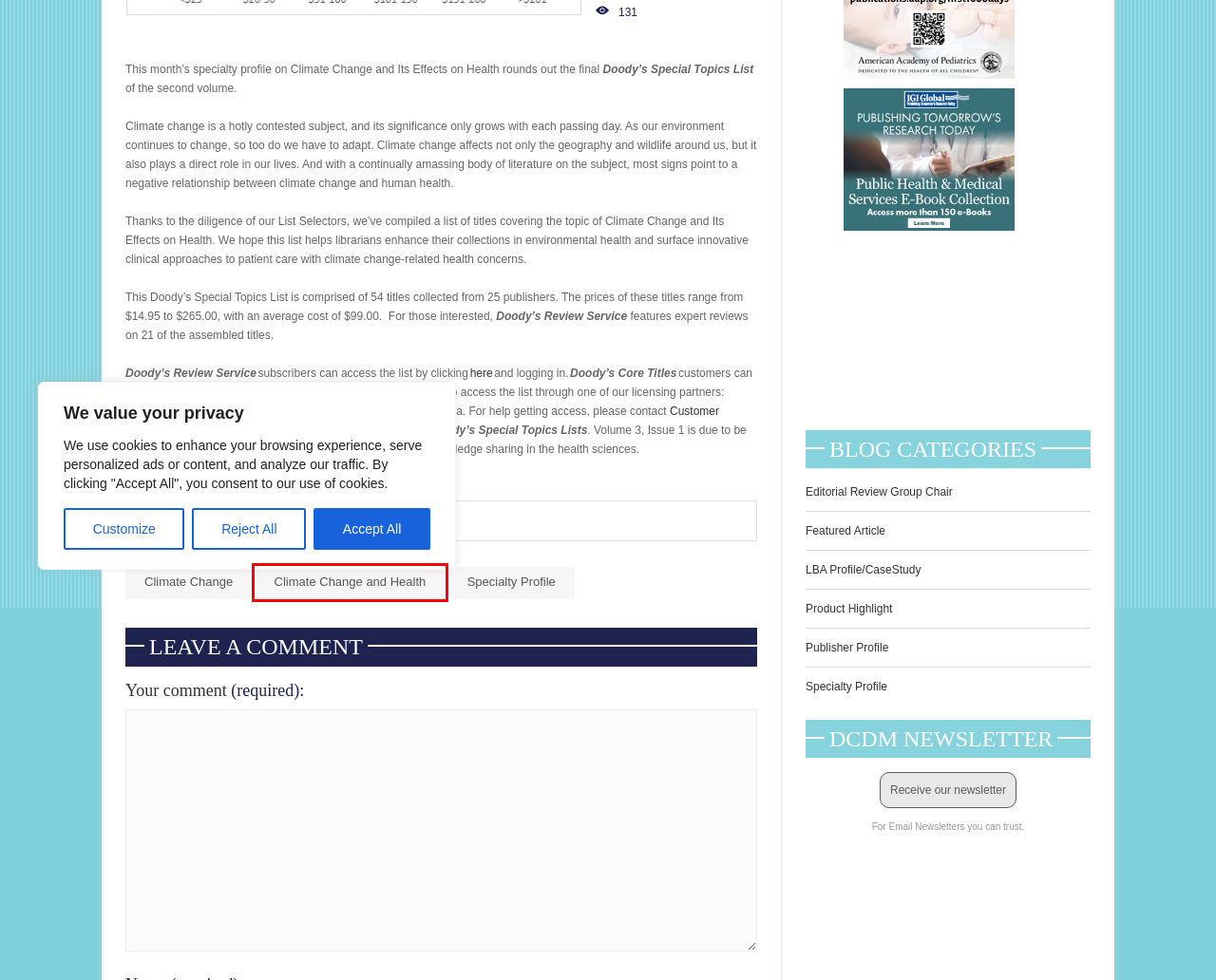You’re provided with a screenshot of a webpage that has a red bounding box around an element. Choose the best matching webpage description for the new page after clicking the element in the red box. The options are:
A. LBA Profile/CaseStudy | Doody's Collection Development Monthly
B. Featured Article | Doody's Collection Development Monthly
C. Editorial Review Group Chair | Doody's Collection Development Monthly
D. Climate Change | Doody's Collection Development Monthly
E. Doody's Core Titles® 2024 - The Essential Collection Development Tool for Health Sciences Libraries
F. Product Highlight | Doody's Collection Development Monthly
G. Climate Change and Health | Doody's Collection Development Monthly
H. Publisher Profile | Doody's Collection Development Monthly

G